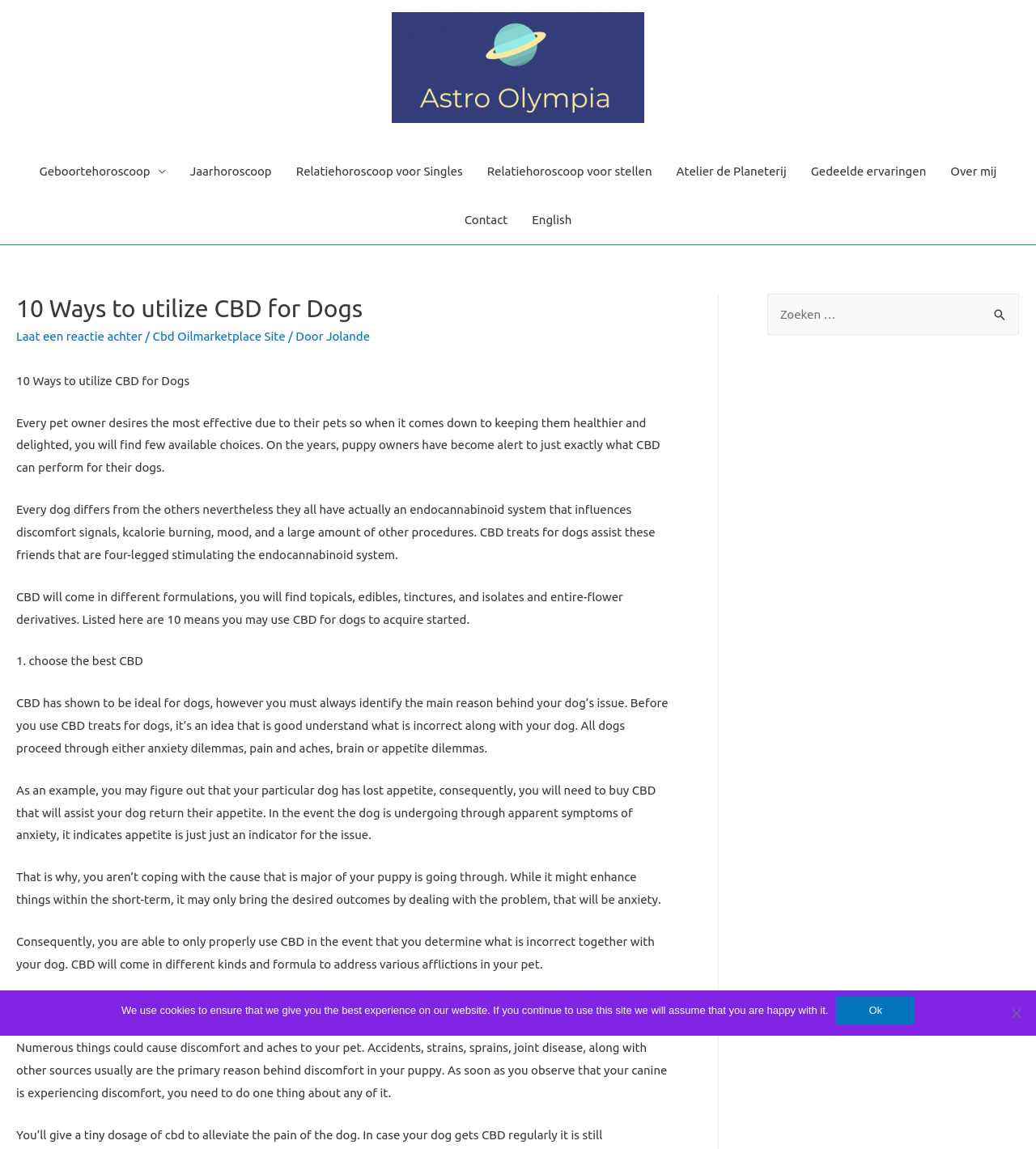What is the purpose of CBD for dogs?
Offer a detailed and exhaustive answer to the question.

The purpose of CBD for dogs can be determined by reading the paragraph that states 'CBD treats for dogs assist these friends that are four-legged stimulating the endocannabinoid system.' This indicates that the purpose of CBD is to stimulate the endocannabinoid system in dogs.